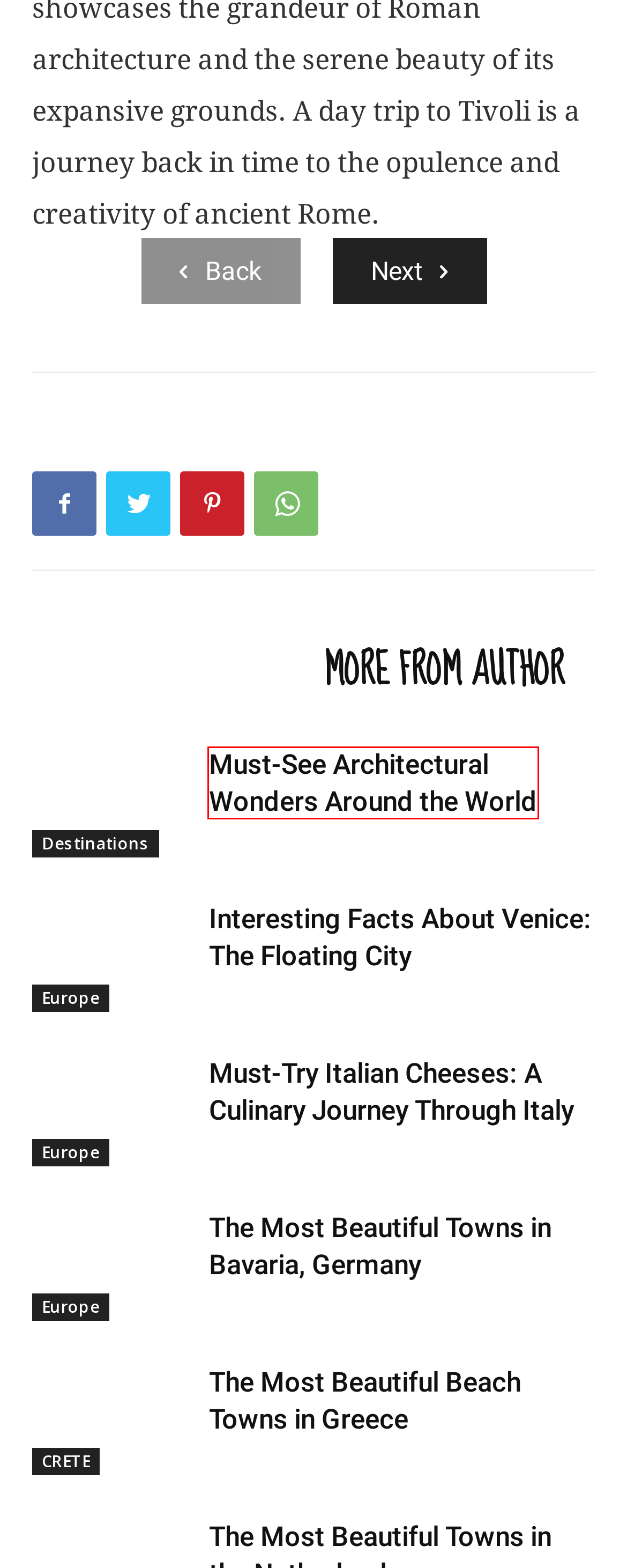You are given a screenshot of a webpage with a red rectangle bounding box. Choose the best webpage description that matches the new webpage after clicking the element in the bounding box. Here are the candidates:
A. Best Day Trips from Rome | Earthology365 | Page 2
B. The Most Beautiful Beach Towns in Greece | Earthology365
C. Must-See Architectural Wonders Around the World | Earthology365
D. CRETE | Earthology365
E. Top 10 Must-See Natural Wonders in the USA | Earthology365
F. Must-Try Italian Cheeses: A Culinary Journey Through Italy | Earthology365
G. The Most Beautiful Towns in Bavaria, Germany | Earthology365
H. Interesting Facts About Venice: The Floating City | Earthology365

C